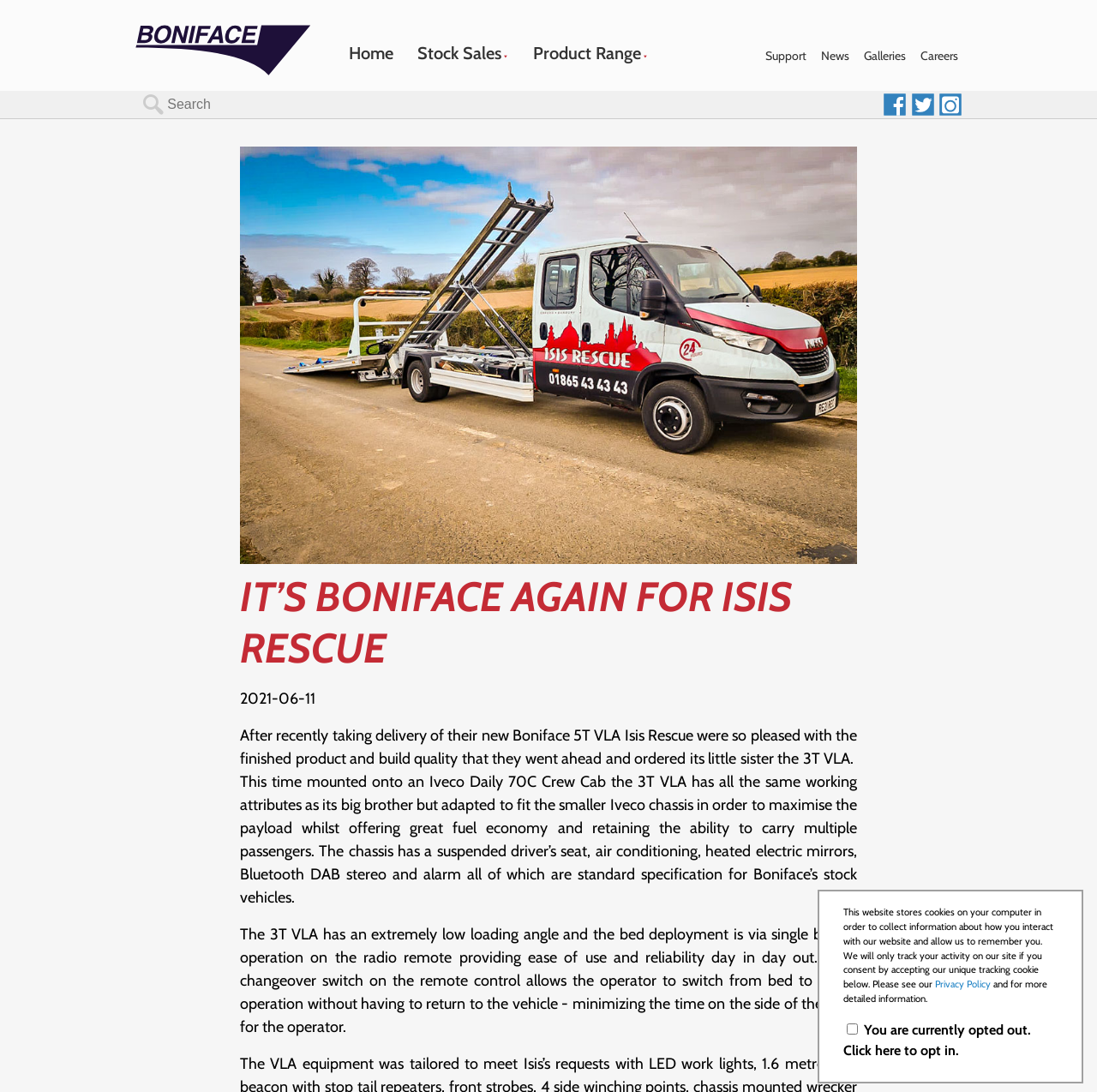Show me the bounding box coordinates of the clickable region to achieve the task as per the instruction: "Check the Privacy Policy".

None